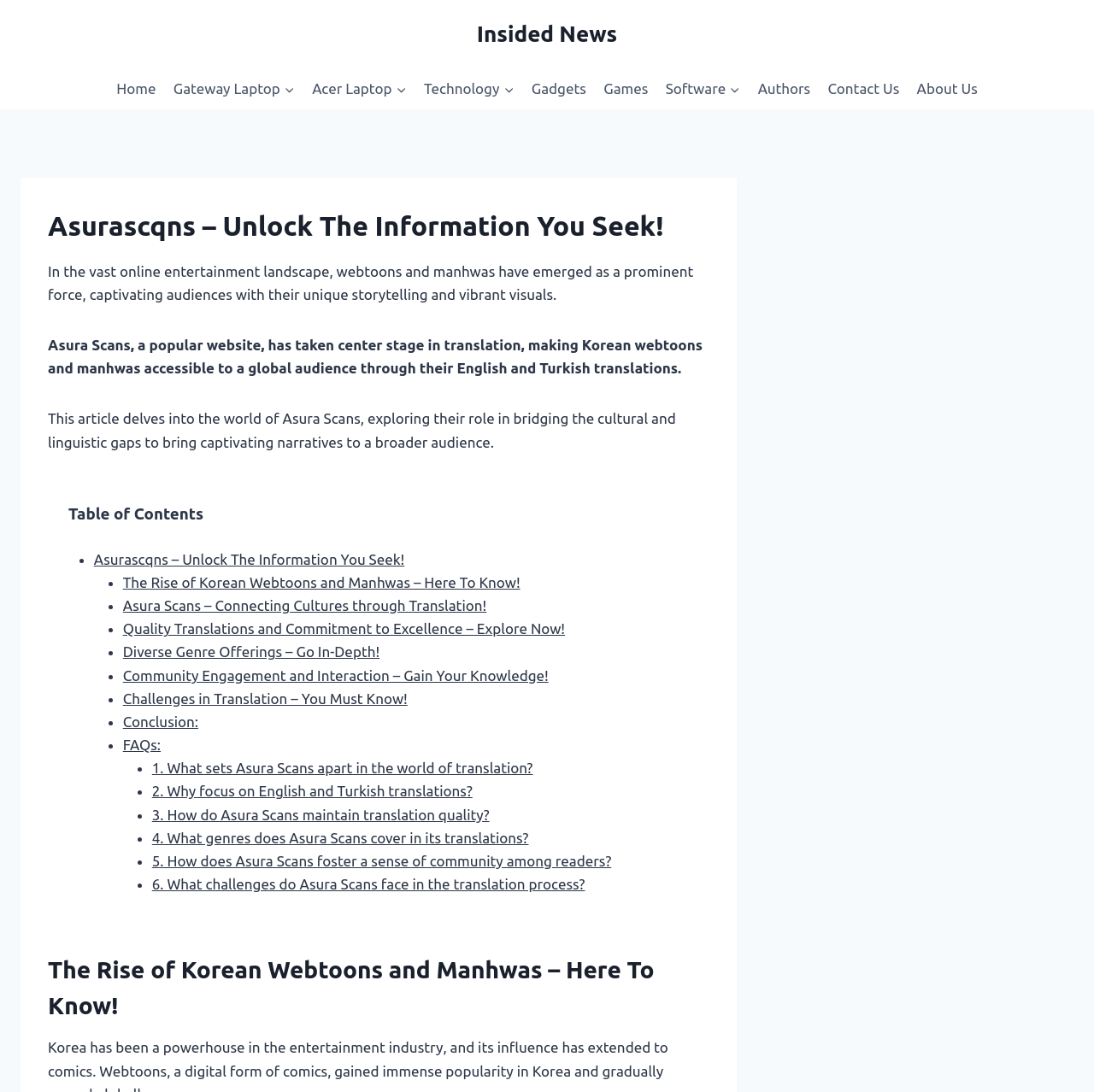Determine the bounding box coordinates of the clickable element to achieve the following action: 'Read the article 'The Rise of Korean Webtoons and Manhwas – Here To Know!''. Provide the coordinates as four float values between 0 and 1, formatted as [left, top, right, bottom].

[0.044, 0.872, 0.648, 0.938]